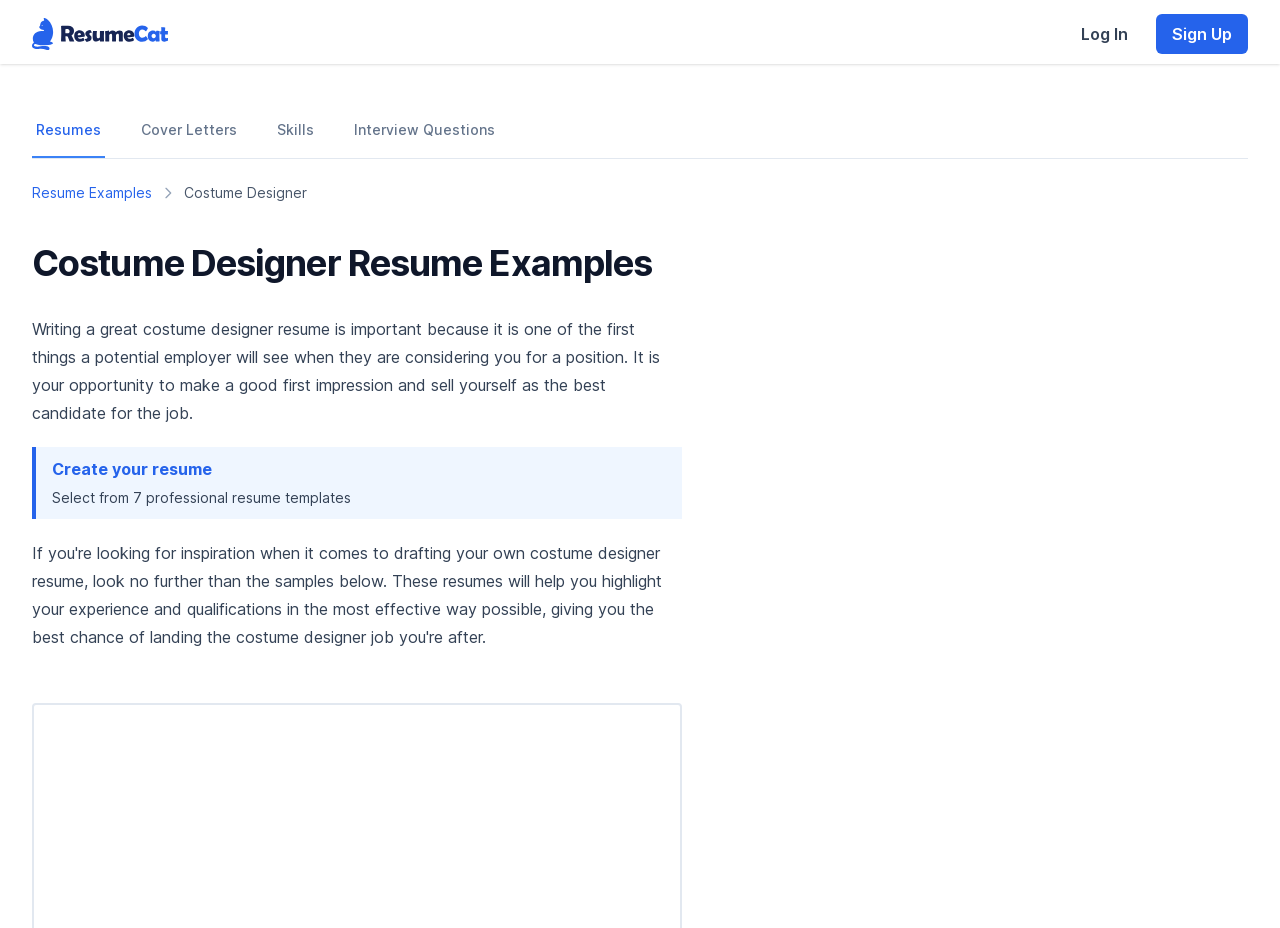Review the image closely and give a comprehensive answer to the question: How many navigation links are in the 'Career Resources Navigation' section?

The 'Career Resources Navigation' section is located at the top of the webpage, and it contains four navigation links: 'Resumes', 'Cover Letters', 'Skills', and 'Interview Questions'.